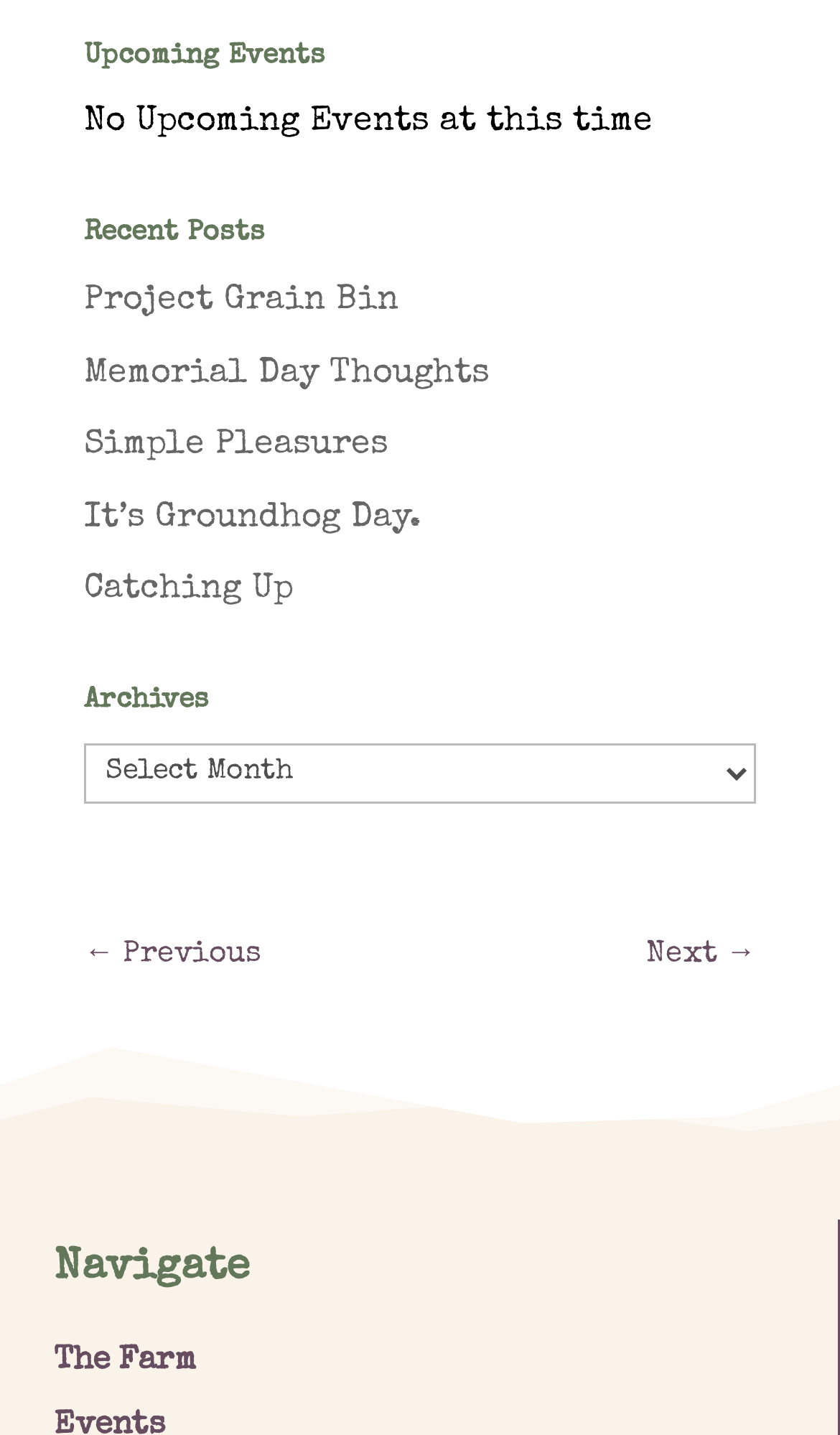Please predict the bounding box coordinates of the element's region where a click is necessary to complete the following instruction: "navigate to next page". The coordinates should be represented by four float numbers between 0 and 1, i.e., [left, top, right, bottom].

[0.769, 0.647, 0.9, 0.685]